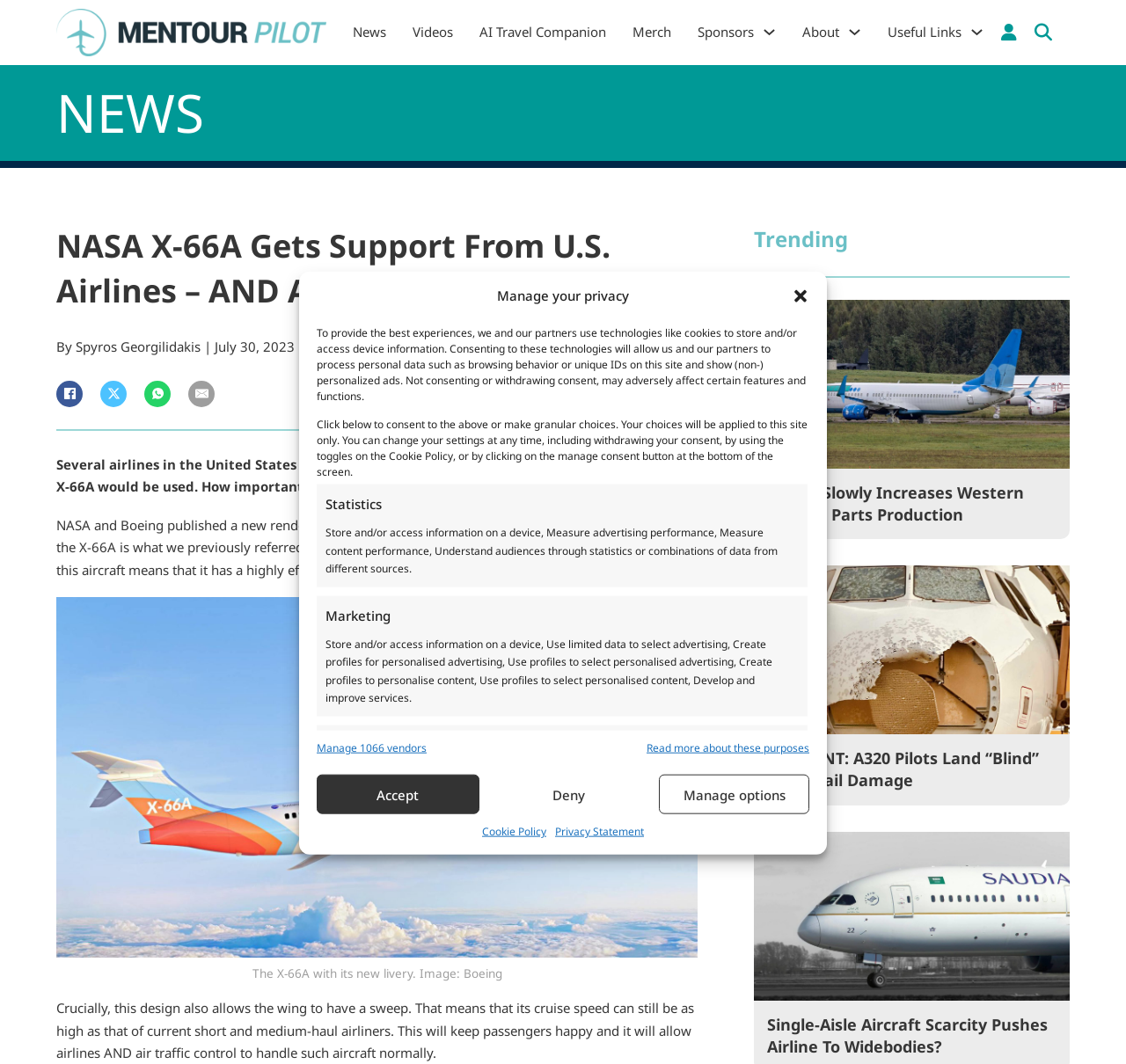Please determine the bounding box coordinates of the area that needs to be clicked to complete this task: 'Go to the 'News' page'. The coordinates must be four float numbers between 0 and 1, formatted as [left, top, right, bottom].

[0.313, 0.02, 0.343, 0.041]